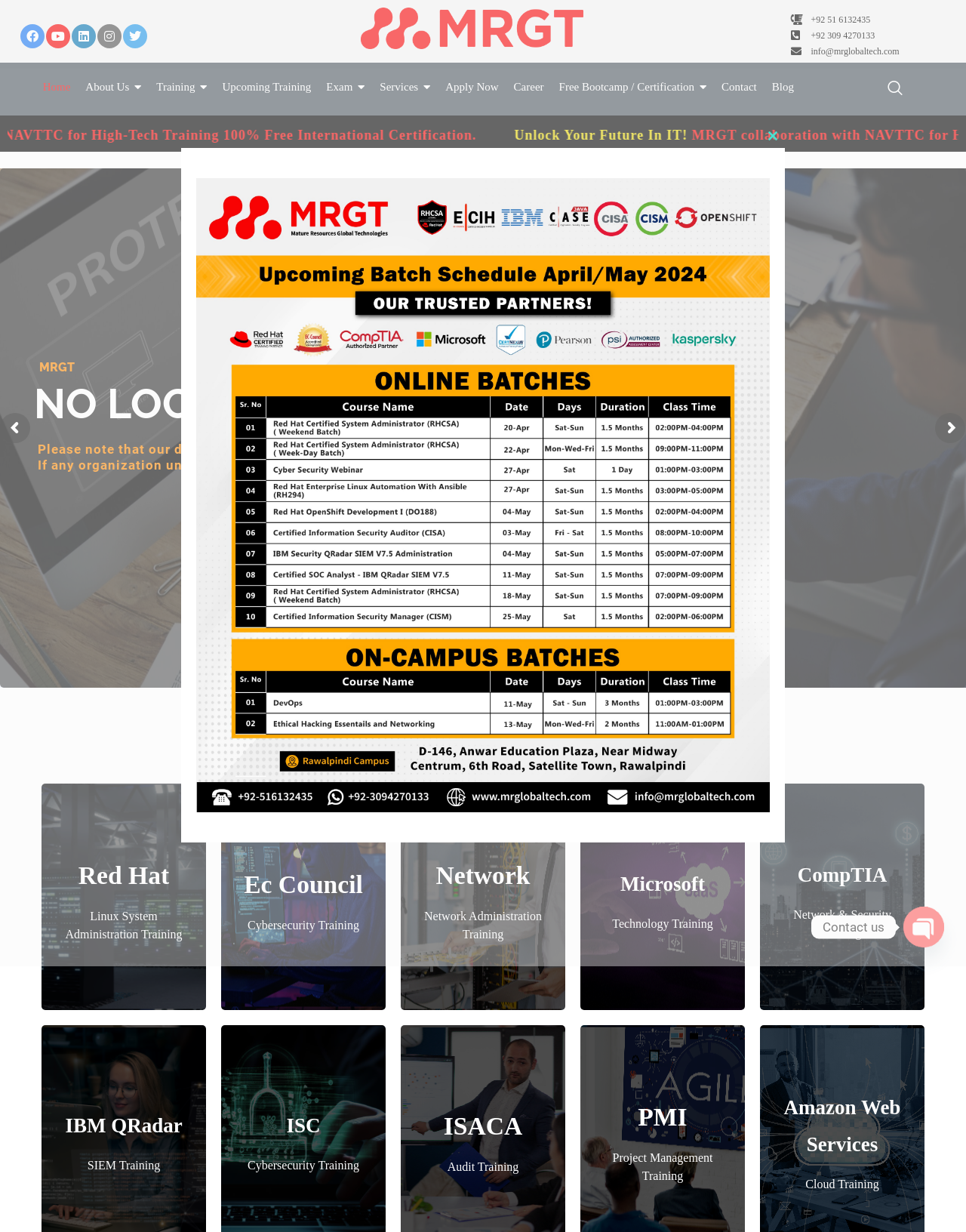Identify the bounding box coordinates of the section that should be clicked to achieve the task described: "Call the phone number +92 51 6132435".

[0.839, 0.012, 0.901, 0.02]